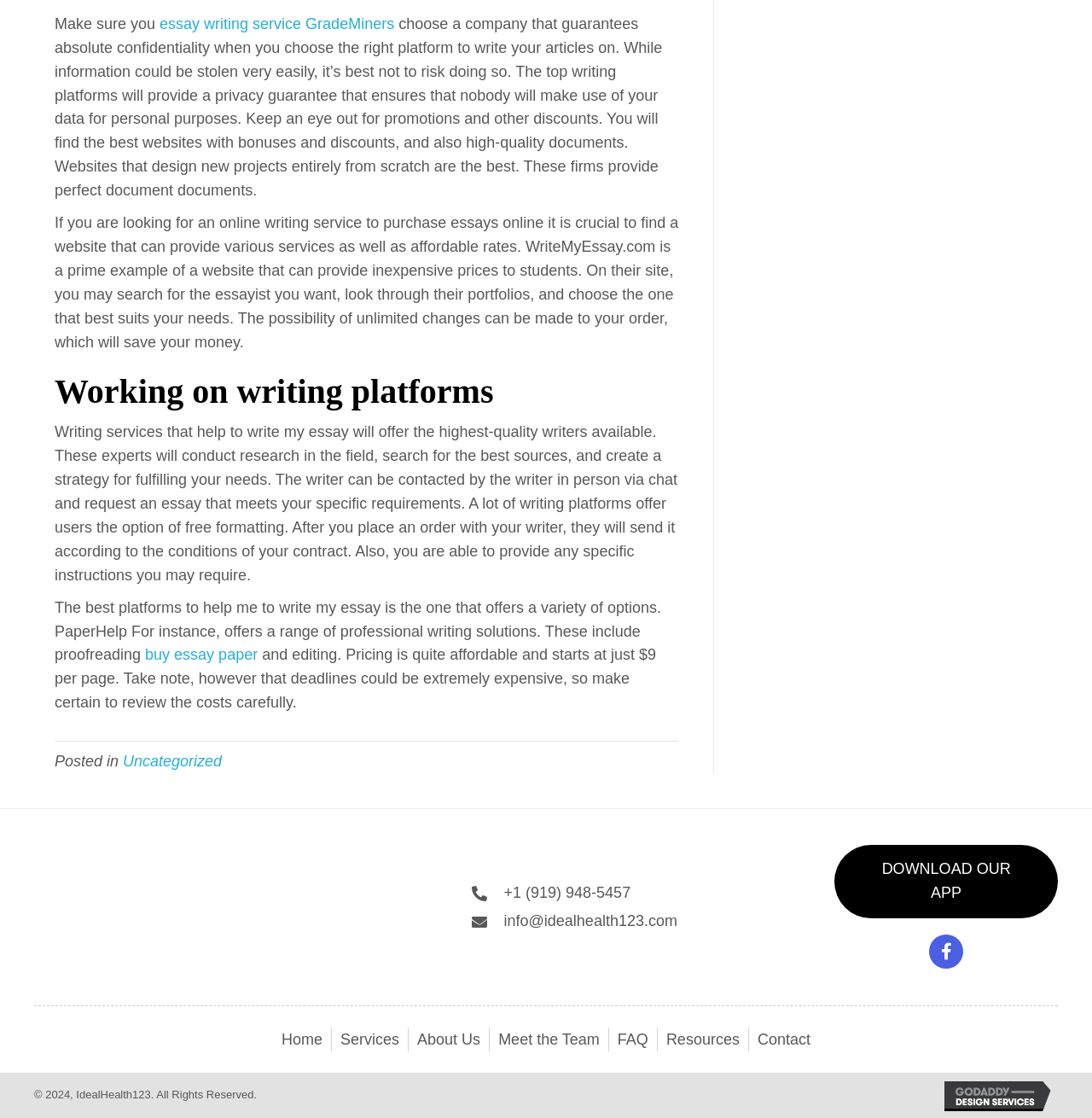Using the webpage screenshot, locate the HTML element that fits the following description and provide its bounding box: "essay writing service GradeMiners".

[0.146, 0.014, 0.361, 0.029]